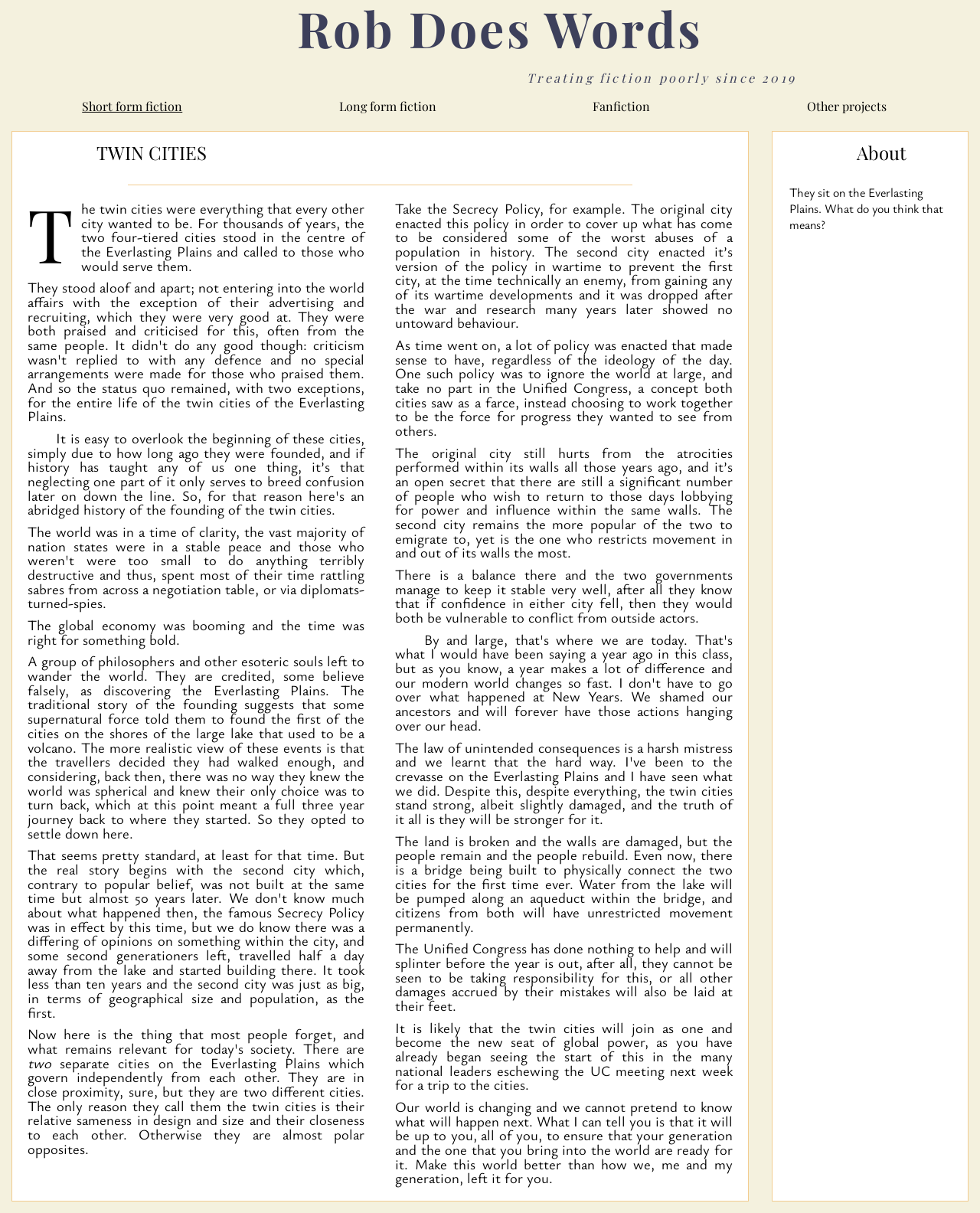Using the description: "Fanfiction", determine the UI element's bounding box coordinates. Ensure the coordinates are in the format of four float numbers between 0 and 1, i.e., [left, top, right, bottom].

[0.605, 0.081, 0.663, 0.094]